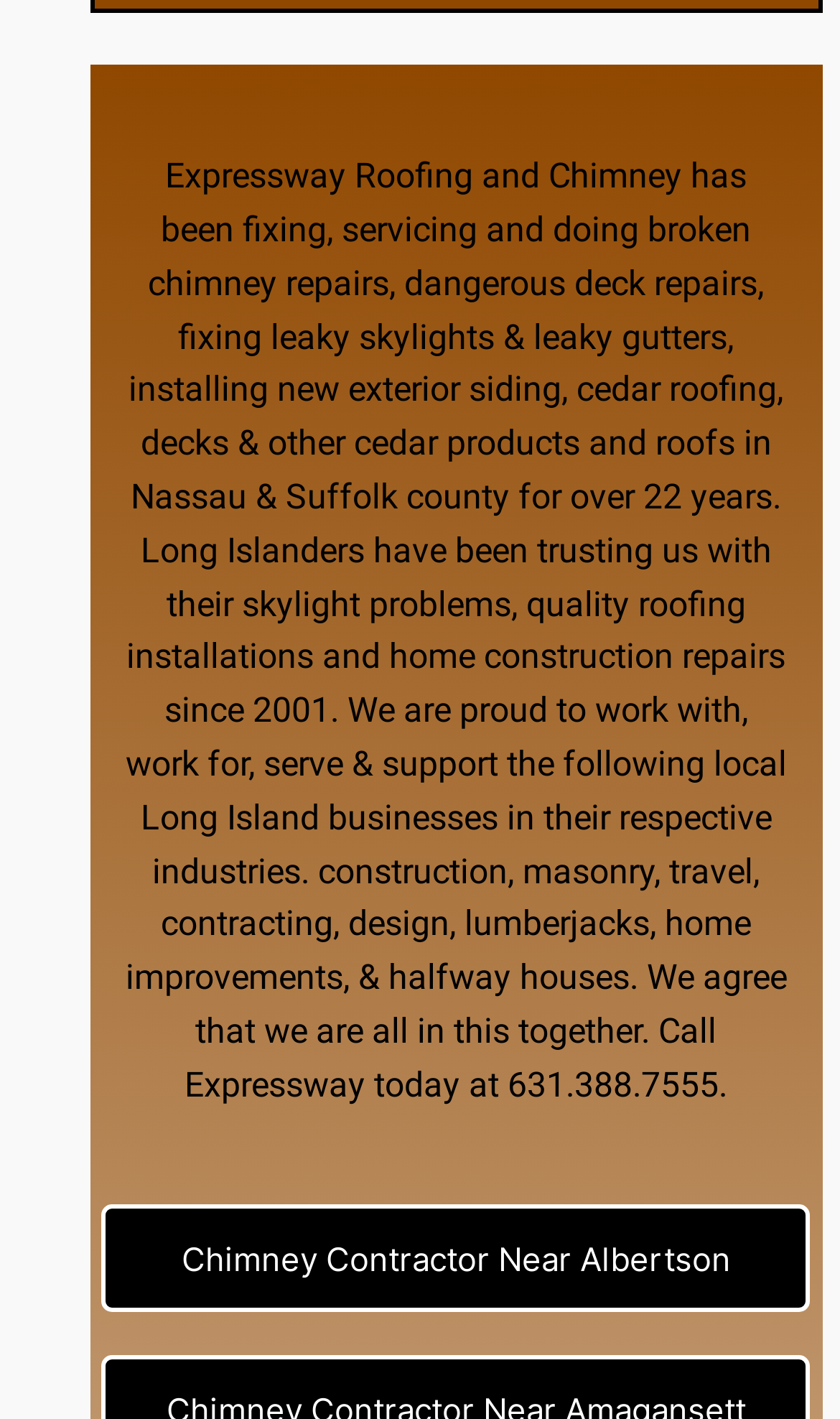Please determine the bounding box coordinates for the element that should be clicked to follow these instructions: "Visit 'exterior siding' page".

[0.415, 0.26, 0.669, 0.289]